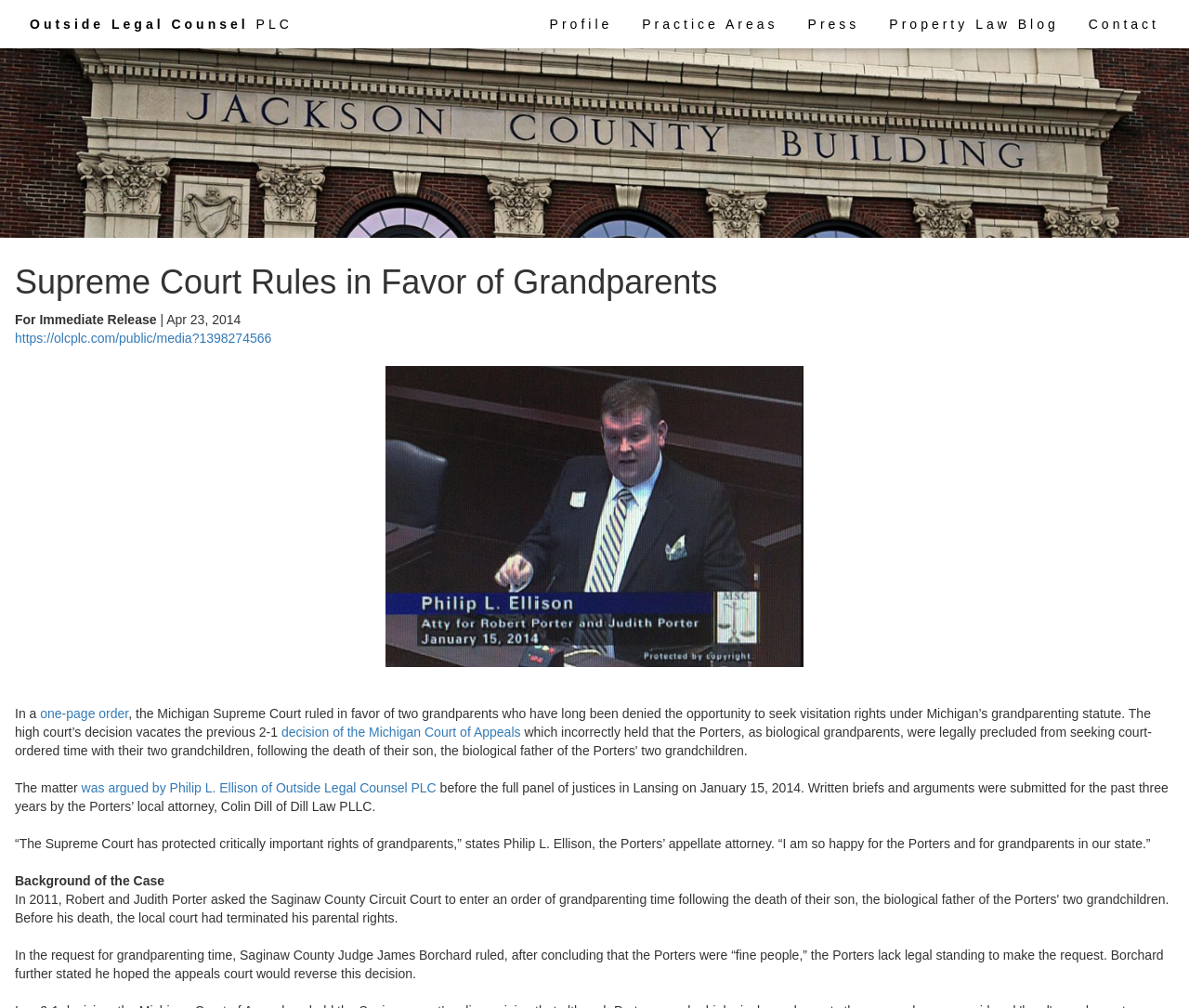Please answer the following question using a single word or phrase: What is the name of the law firm?

Outside Legal Counsel PLC